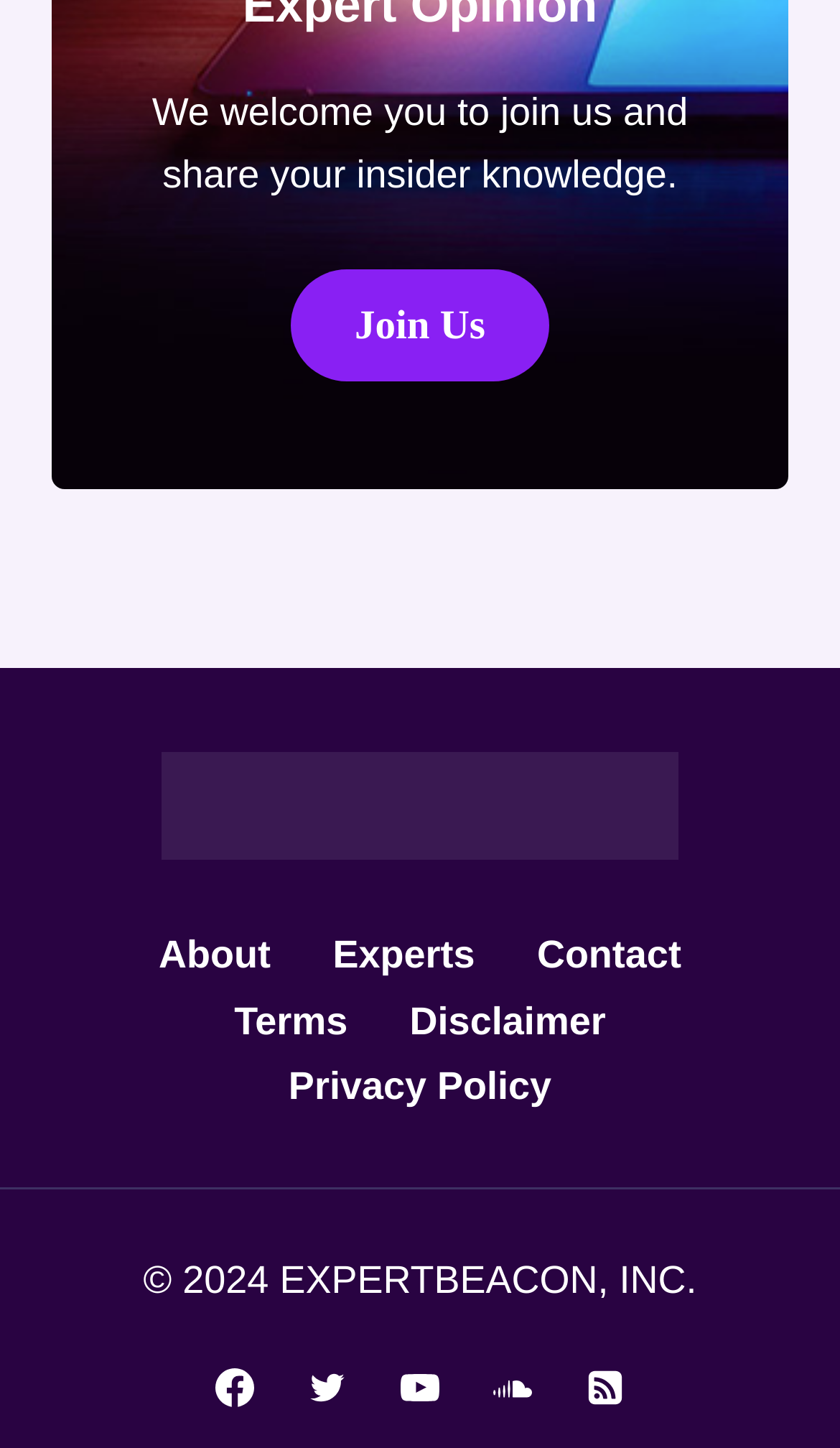Determine the bounding box coordinates of the section I need to click to execute the following instruction: "Search for something". Provide the coordinates as four float numbers between 0 and 1, i.e., [left, top, right, bottom].

None